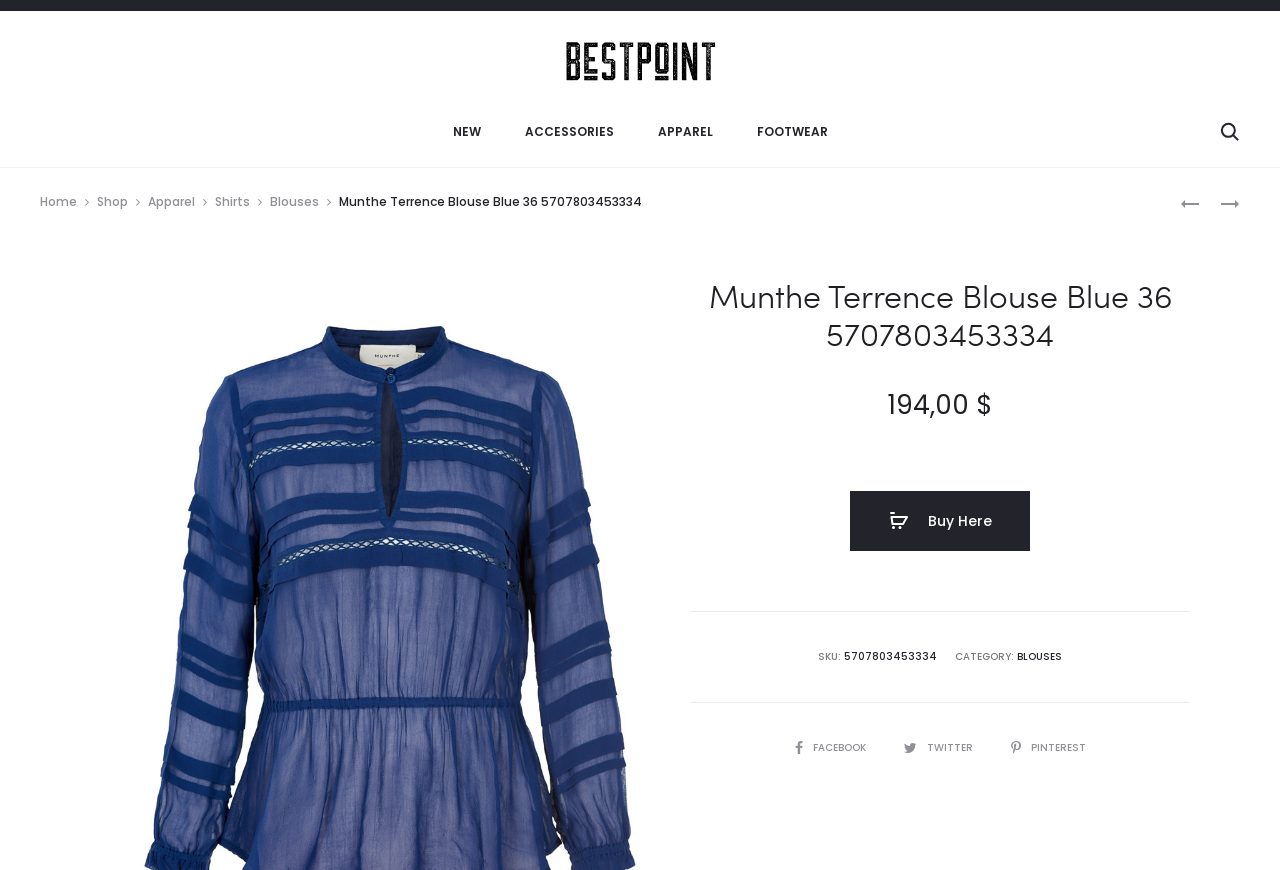Provide a one-word or short-phrase answer to the question:
What is the SKU of the product?

5707803453334